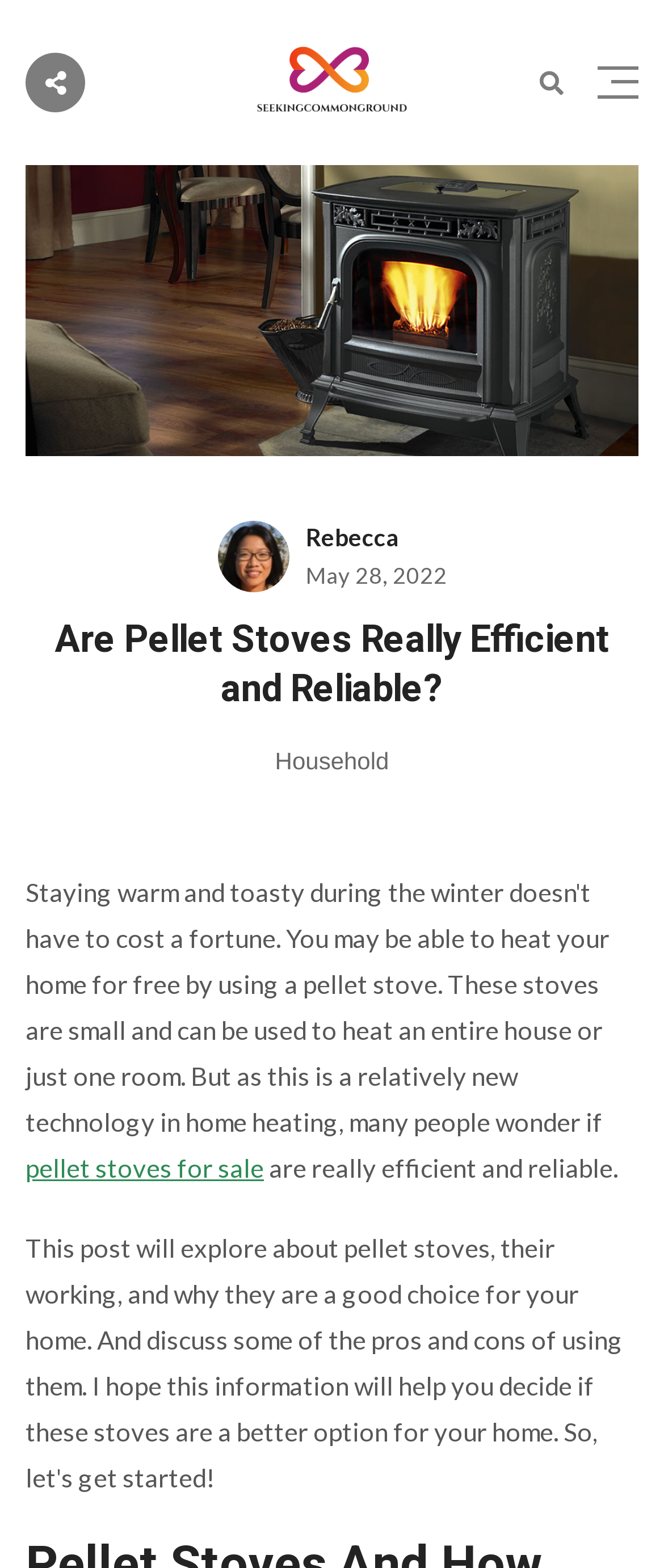What is the author's name?
Provide a detailed and extensive answer to the question.

The author's name is mentioned below the image of the author, which is located on the top-right side of the webpage.